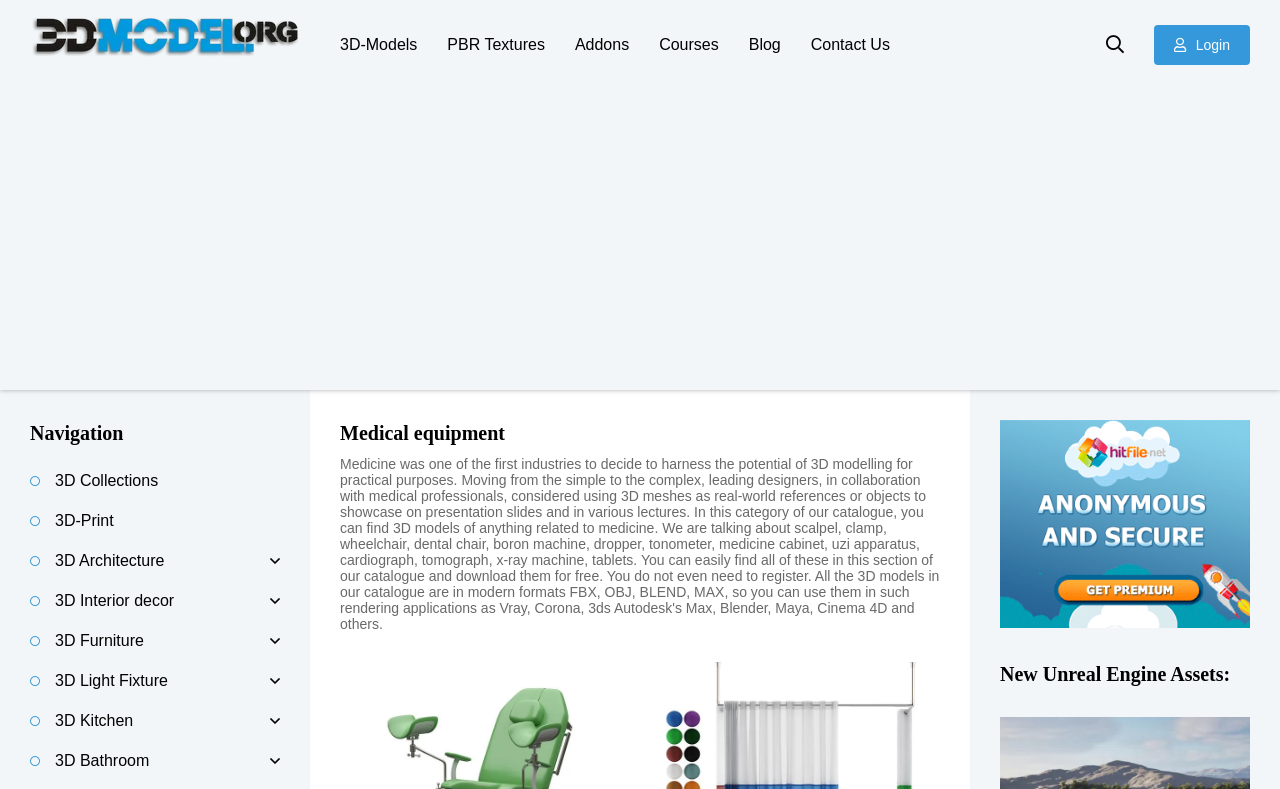Create a detailed narrative describing the layout and content of the webpage.

This webpage is a 3D model marketplace focused on medical equipment. At the top, there are seven links for navigation, including "3D-Models", "PBR Textures", "Addons", "Courses", "Blog", and "Contact Us". To the right of these links, there is a "Login" button. 

Below the navigation links, there is a large advertisement iframe that takes up most of the width of the page. Above the advertisement, there is a heading that reads "Medical equipment". To the left of the advertisement, there is a section labeled "Navigation" with several links to 3D model categories, including "3D Collections", "3D-Print", and "3D Architecture". 

Below the "Navigation" section, there are several links to more specific 3D model categories, including "Exterior scenes", "Buildings", "Urban Environment", "Fences", "3D Interior decor", "Carpets", "Curtains", "Decorative plaster", "3D Furniture", "Armchair", "Bed", "3D Light Fixture", "Floor lamp", "Light Sets", "3D Kitchen", "Food and drinks", and "3D Bathroom". 

At the bottom right of the page, there is a prominent "GET PREMIUM" button with an accompanying image. Above this button, there is a text that reads "New Unreal Engine Assets:".